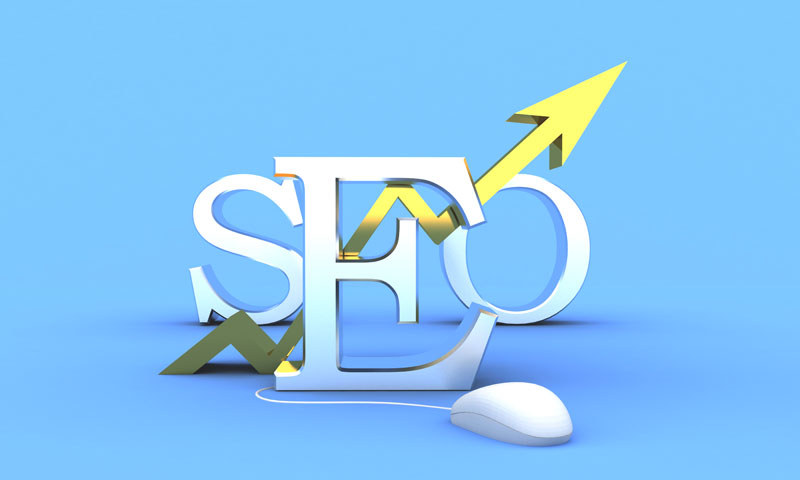What is the significance of the computer mouse?
Based on the image, respond with a single word or phrase.

Digital nature of SEO